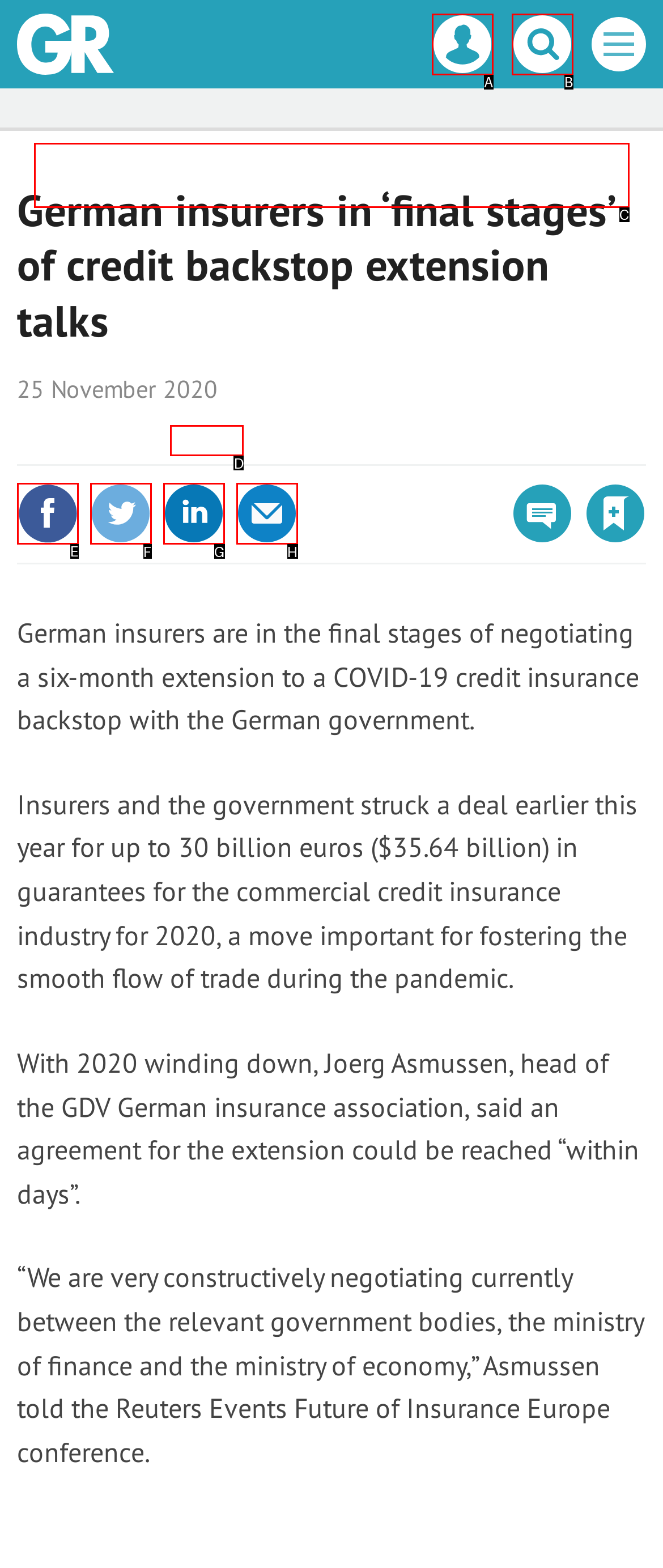Select the HTML element to finish the task: Share this article on Facebook Reply with the letter of the correct option.

E